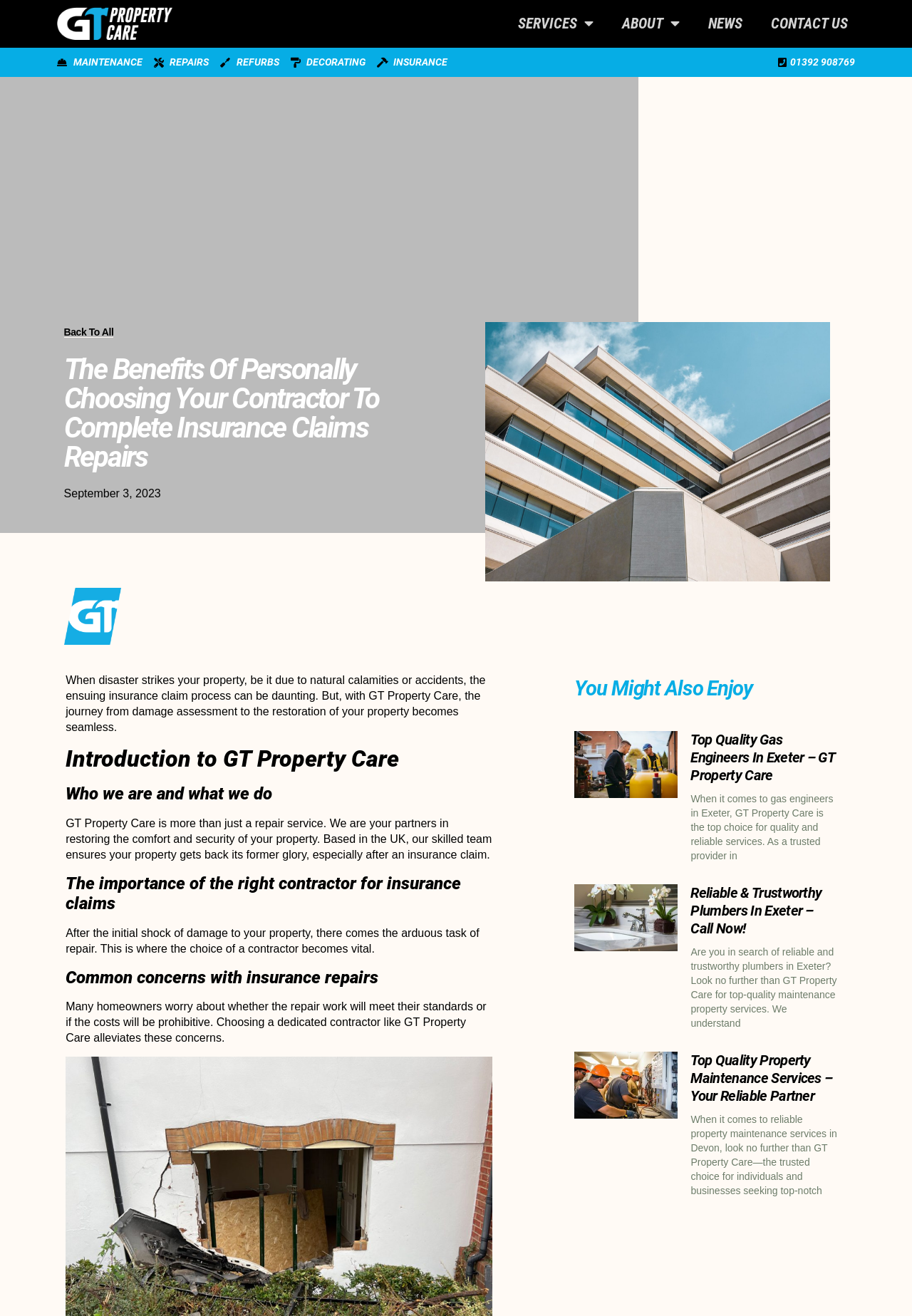Provide the bounding box coordinates in the format (top-left x, top-left y, bottom-right x, bottom-right y). All values are floating point numbers between 0 and 1. Determine the bounding box coordinate of the UI element described as: Privacy policy

None